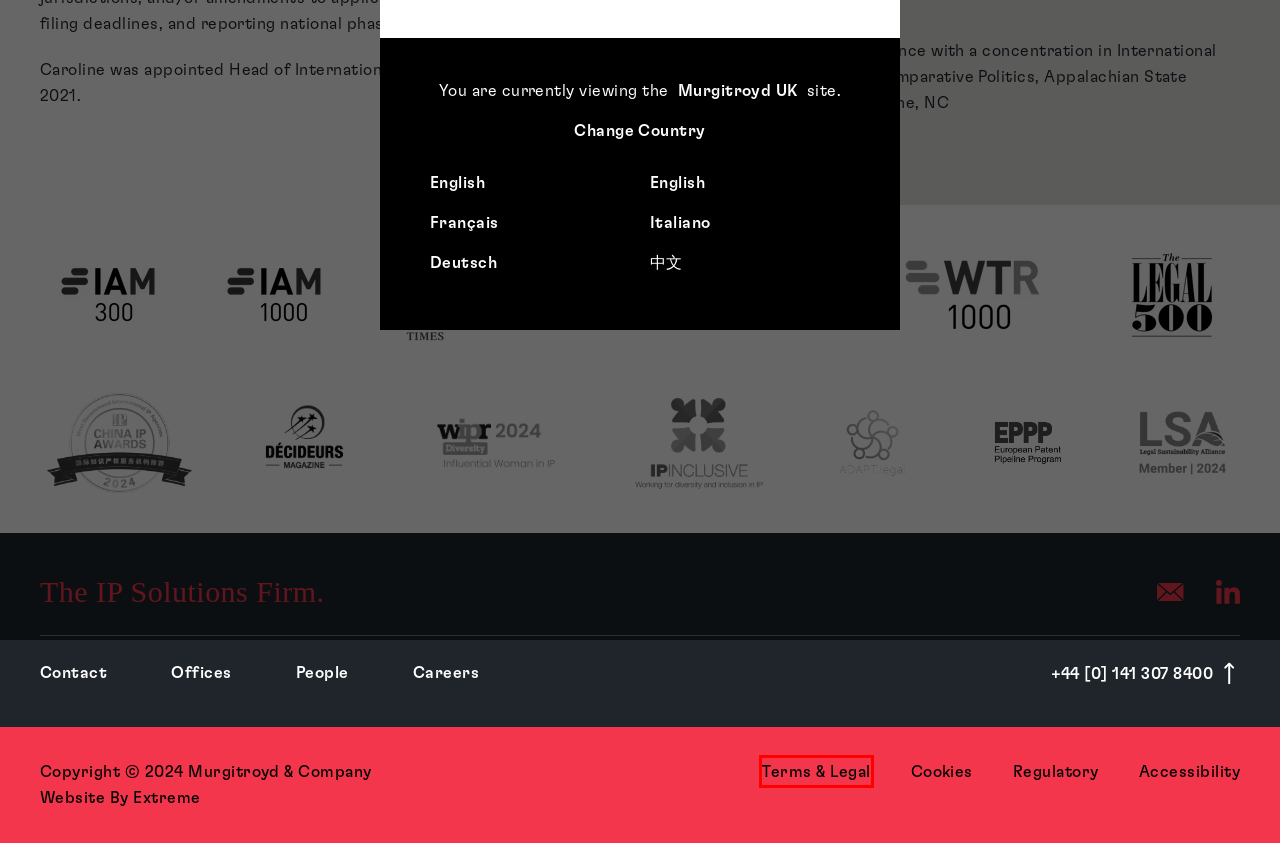Given a screenshot of a webpage with a red bounding box, please pick the webpage description that best fits the new webpage after clicking the element inside the bounding box. Here are the candidates:
A. Murgitroyd | European Patent & Trademark Attorneys | Global IP…
B. Murgitroyd | Esperti in marchi e brevetti europei | PI internazionale
C. Murgitroyd | Join Our Team | Exciting Career Opportunities in IP |…
D. Murgitroyd | Conseils brevets & marques européens | experts mondiaux…
E. Murgitroyd | Terms & Legal Policies
F. Murgitroyd | Our offices | European Patent & Trade Mark Attorneys
G. Murgitroyd | Cookie Policy
H. Murgitroyd | Europäische Patent- und Markenanwälte | Experten…

E